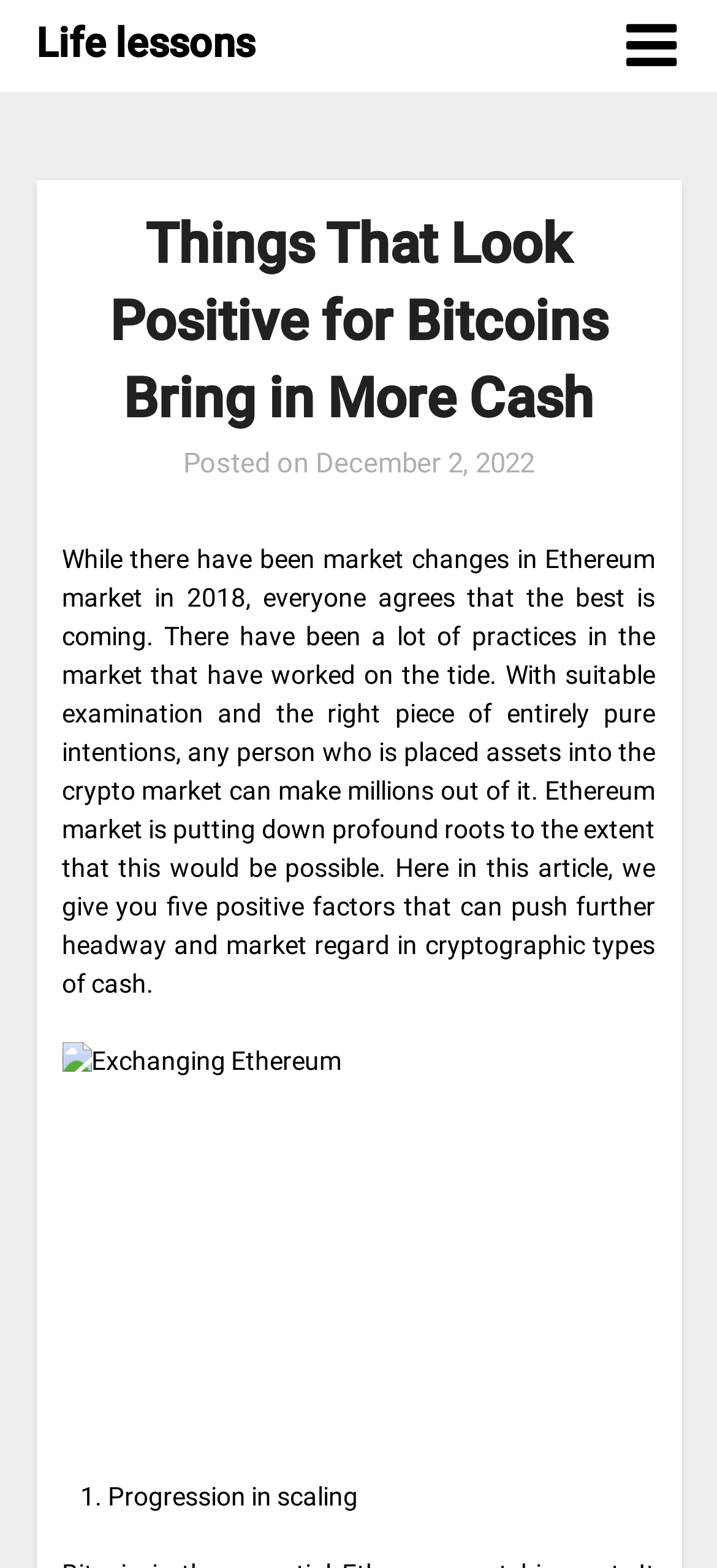What is the first point mentioned in the article?
Look at the image and answer the question using a single word or phrase.

Progression in scaling